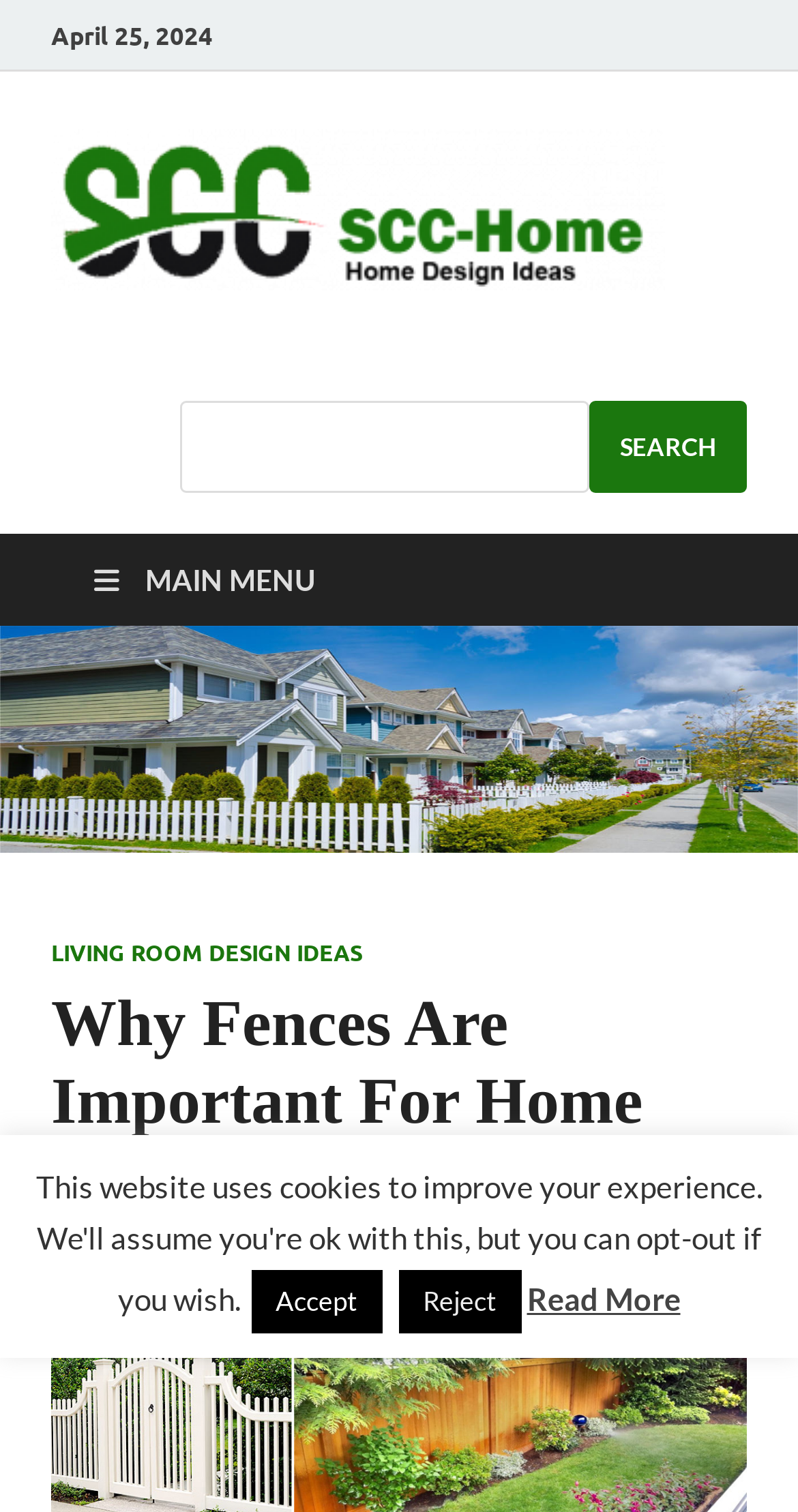Please determine the main heading text of this webpage.

Why Fences Are Important For Home Owners